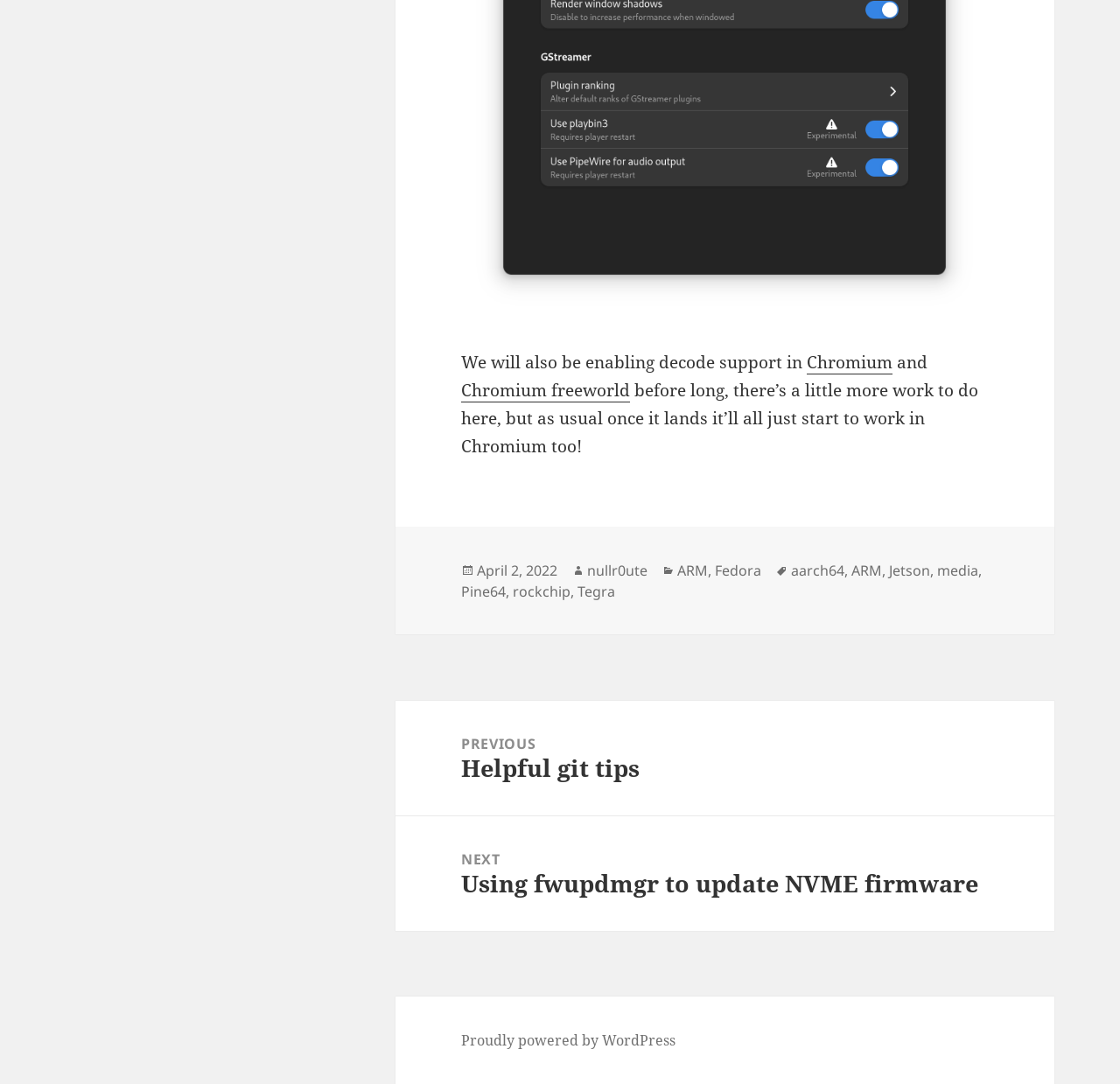Please specify the coordinates of the bounding box for the element that should be clicked to carry out this instruction: "Read previous post: Helpful git tips". The coordinates must be four float numbers between 0 and 1, formatted as [left, top, right, bottom].

[0.353, 0.646, 0.941, 0.752]